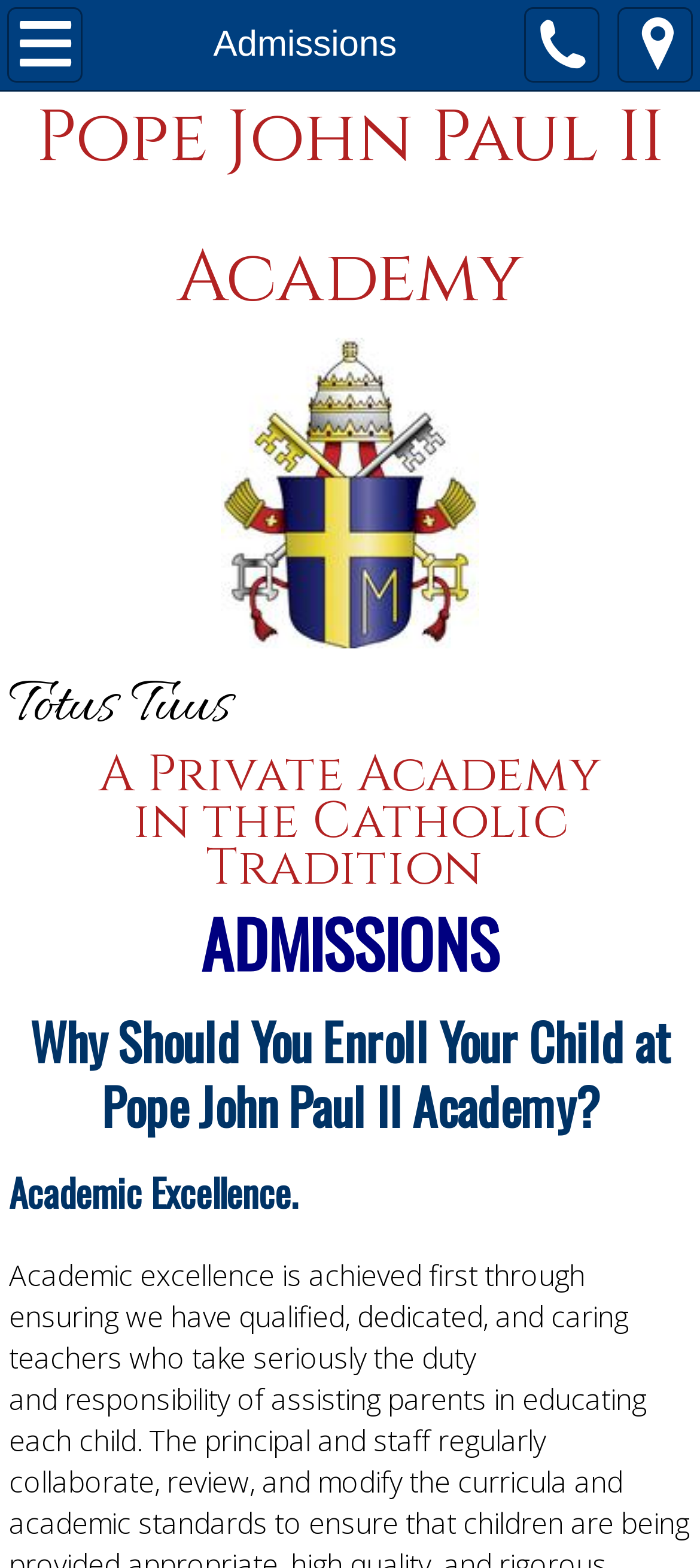Offer an in-depth caption of the entire webpage.

The webpage is about Admissions, specifically for Pope John Paul II Academy, a private academy in the Catholic tradition. At the top, there are three buttons aligned horizontally, taking up the entire width of the page. 

Below the buttons, there are three links: "Pope John Paul II" on the left, "Academy" in the middle, and an empty link on the right. The empty link has an image below it, which takes up more vertical space than the link itself.

To the left of the links, there are four lines of text: "Totus Tuus", "A Private Academy", "in the Catholic Tradition", and "ADMISSIONS". These lines of text are stacked vertically, with "ADMISSIONS" being the largest and most prominent.

Further down the page, there are two headings. The first heading asks "Why Should You Enroll Your Child at Pope John Paul II Academy?" and the second heading highlights "Academic Excellence".